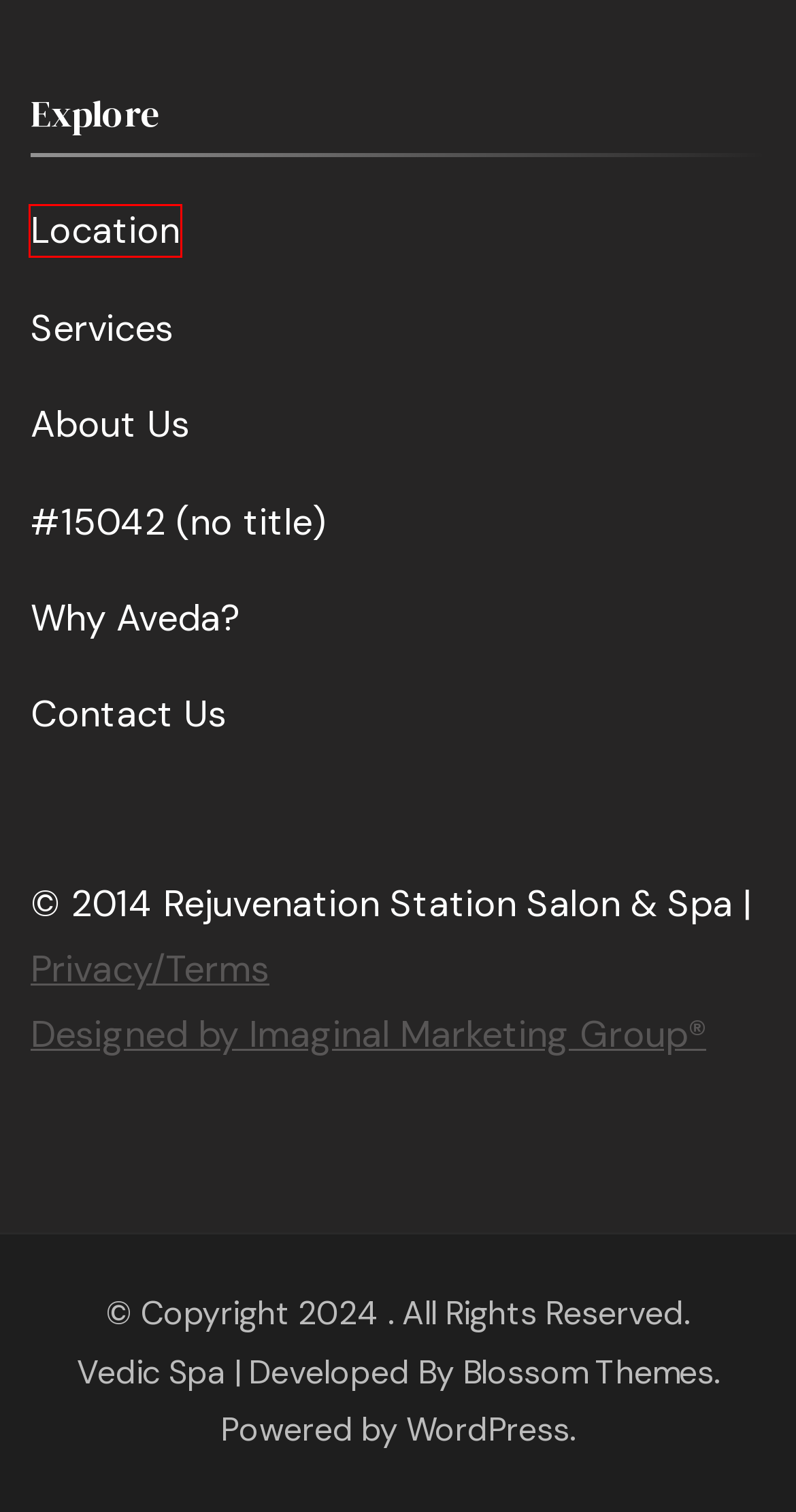Analyze the webpage screenshot with a red bounding box highlighting a UI element. Select the description that best matches the new webpage after clicking the highlighted element. Here are the options:
A. Location
B. Lexington, KY
C. About Us
D. Why Aveda?
E. Blossom Themes: Feminine WordPress Themes and Templates
F. Contact Us
G. Home | IM Marketing Group | An Aveda Partner | New Orleans, LA and Toronto, ONT
H. Hair Care Services

A